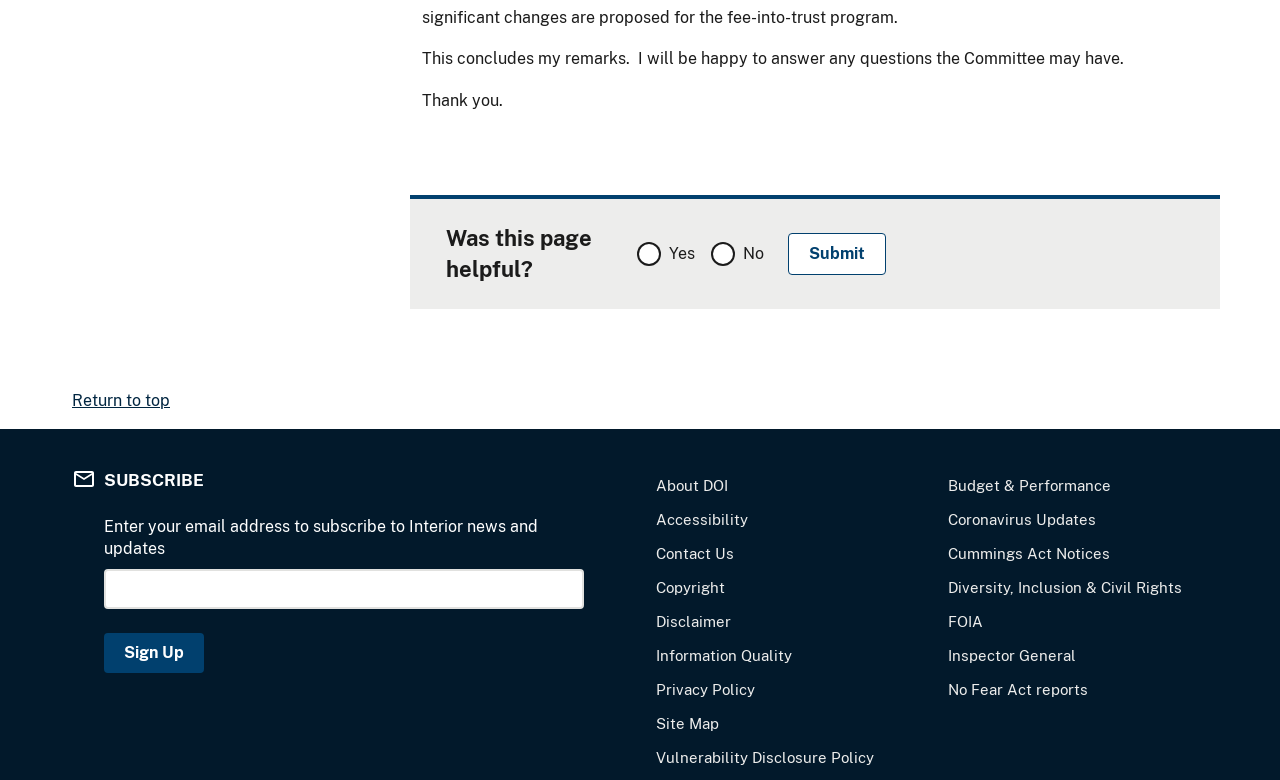Highlight the bounding box coordinates of the region I should click on to meet the following instruction: "Return to top of the page".

[0.056, 0.501, 0.133, 0.525]